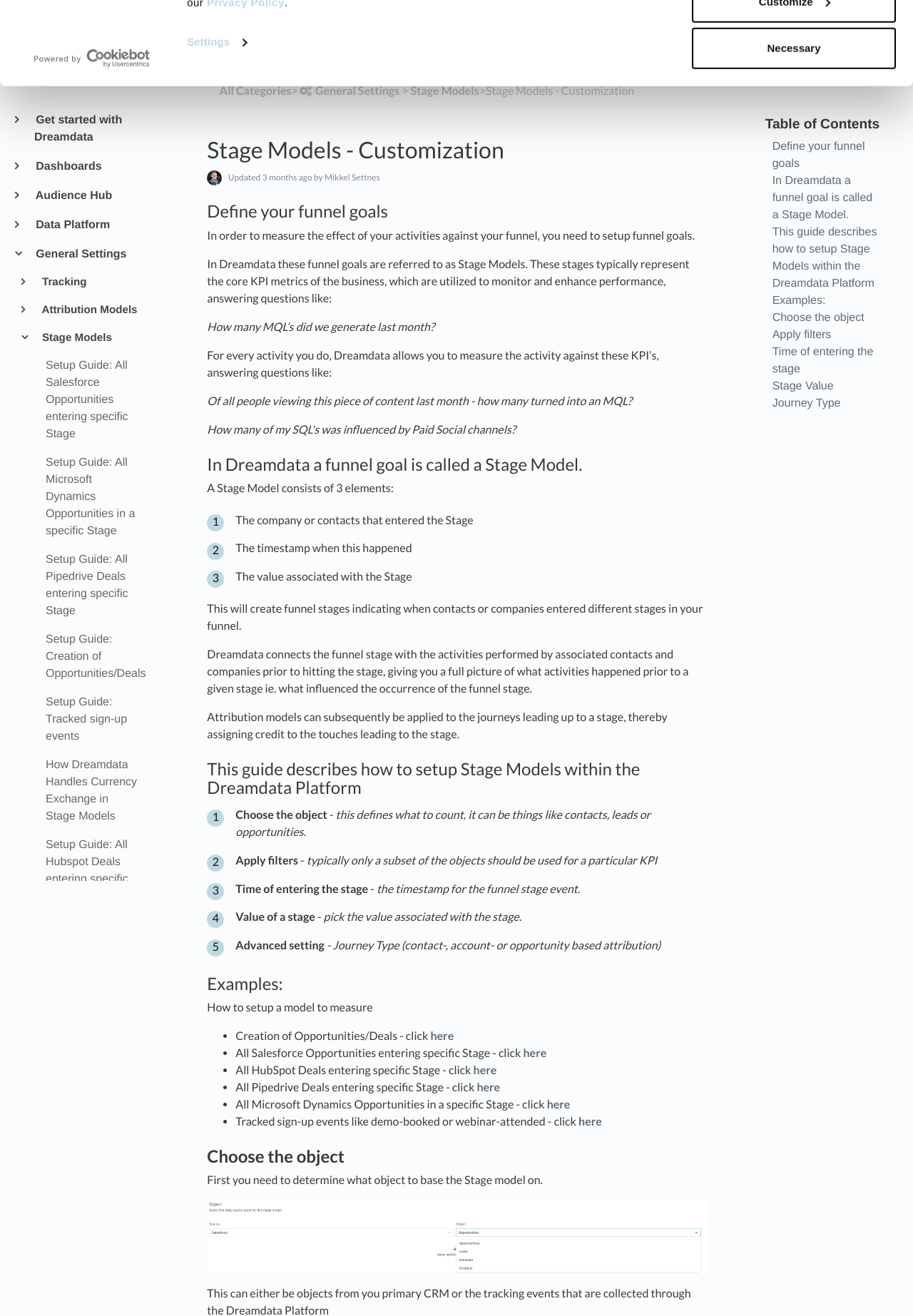Using the information in the image, give a detailed answer to the following question: What is the purpose of setting up funnel goals?

According to the webpage, setting up funnel goals is necessary to measure the effect of activities against the funnel. In Dreamdata, these funnel goals are referred to as Stage Models, which represent the core KPI metrics of the business.